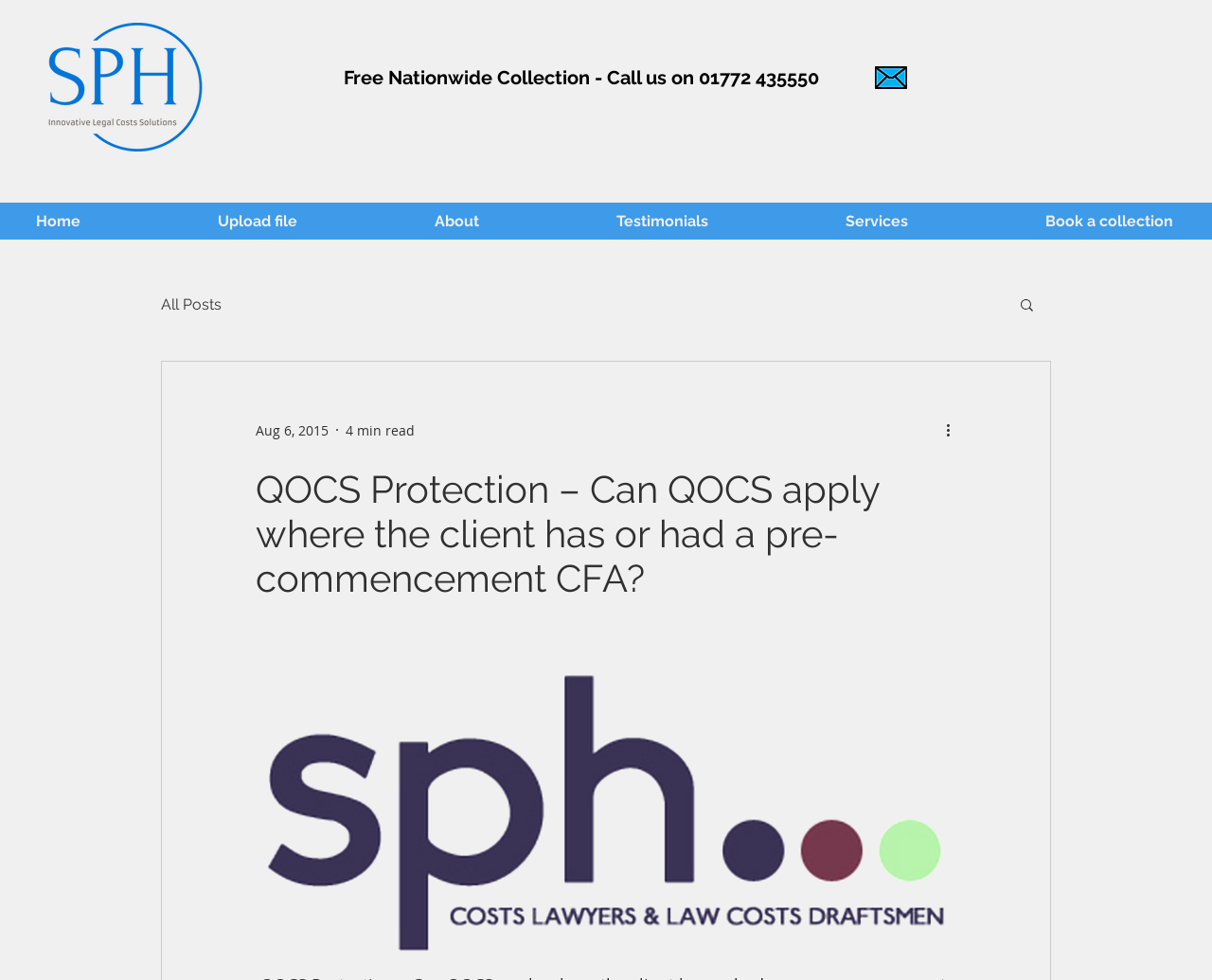What is the date of the article?
Observe the image and answer the question with a one-word or short phrase response.

Aug 6, 2015